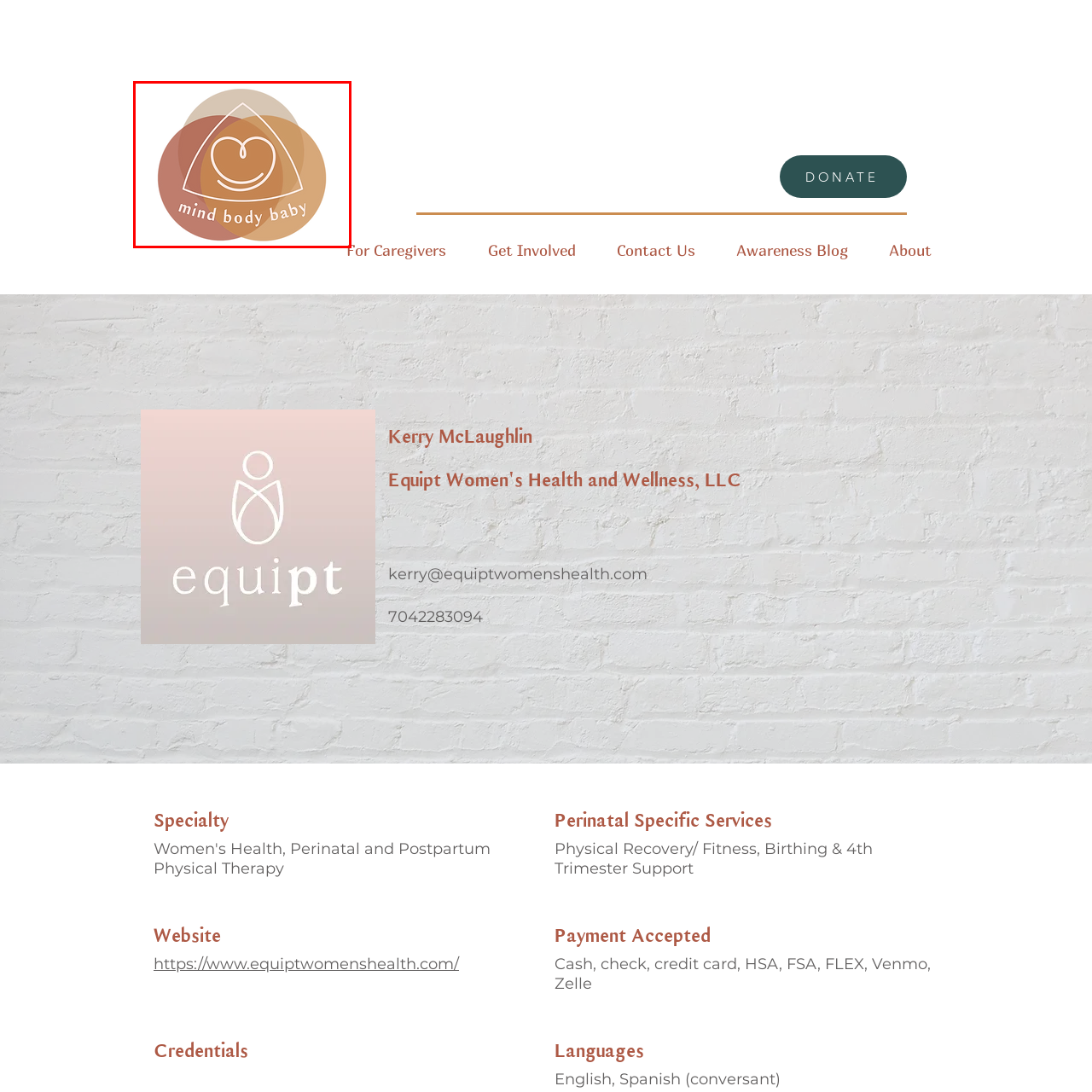Pay attention to the image inside the red rectangle, What do the circular shapes symbolize? Answer briefly with a single word or phrase.

Interconnectedness